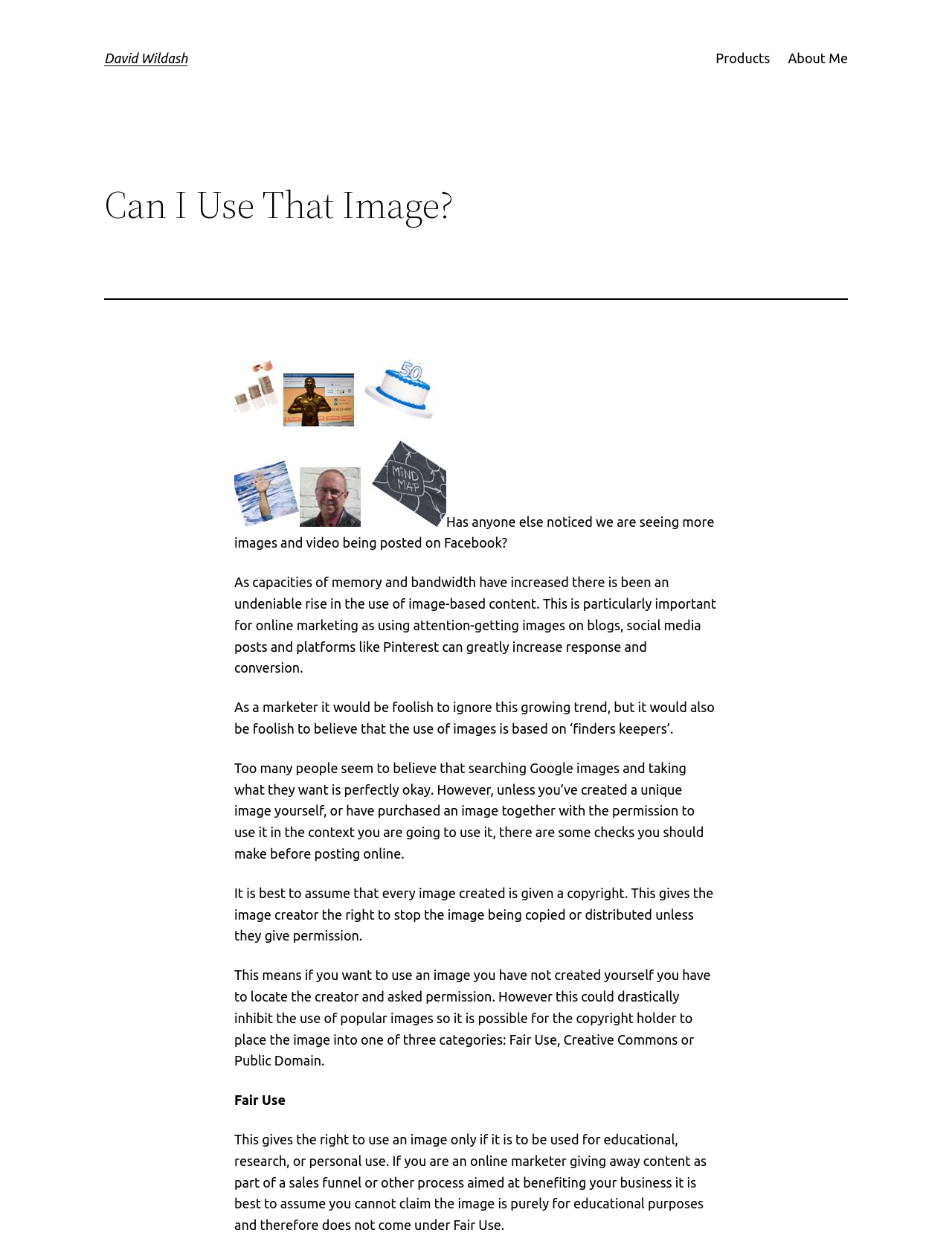What is the main topic of the article?
Please respond to the question with as much detail as possible.

The main topic of the article is about image copyright, as indicated by the text 'Can I Use That Image?' and the subsequent paragraphs discussing the use of images online.